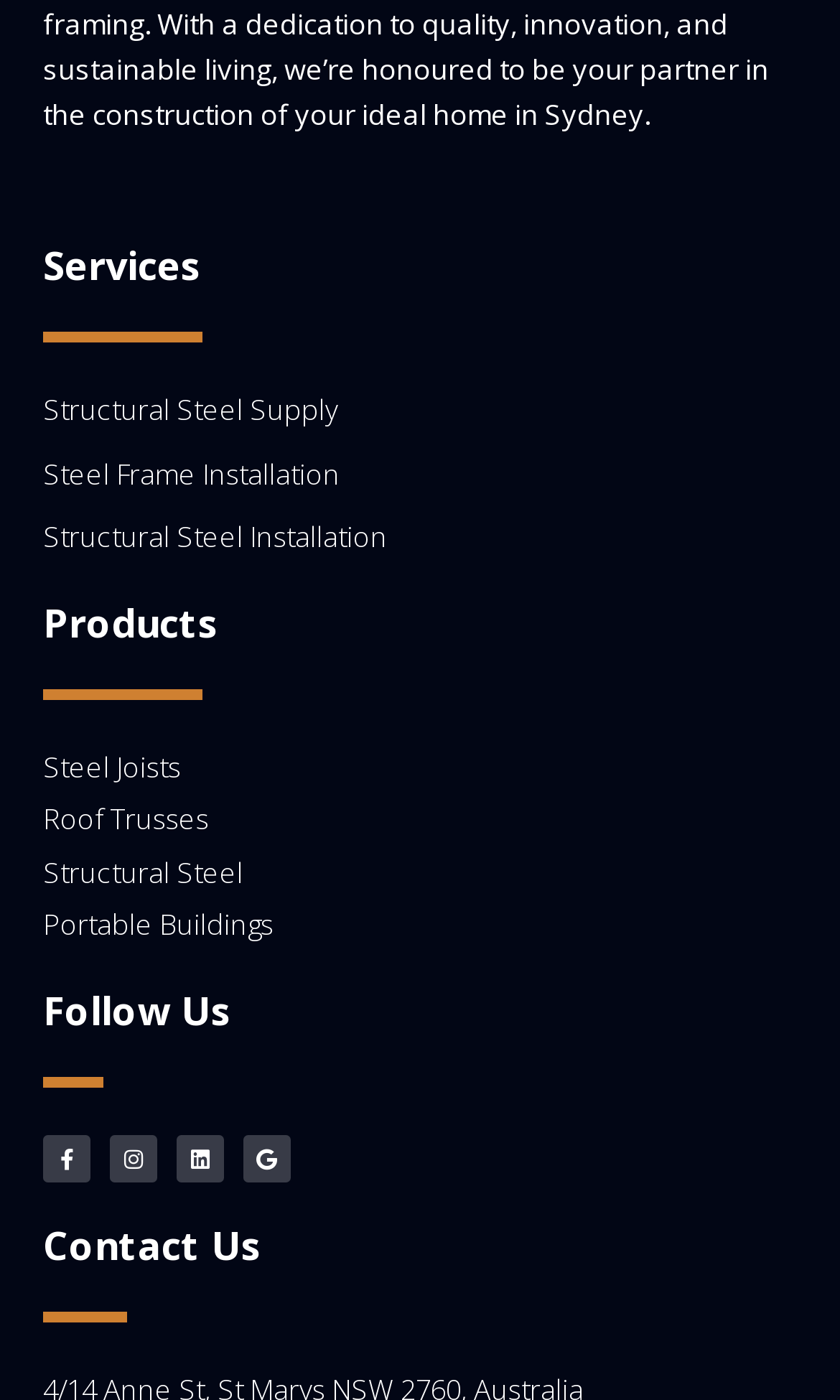What is the purpose of the 'Contact Us' section?
Give a single word or phrase as your answer by examining the image.

To get in touch with the company